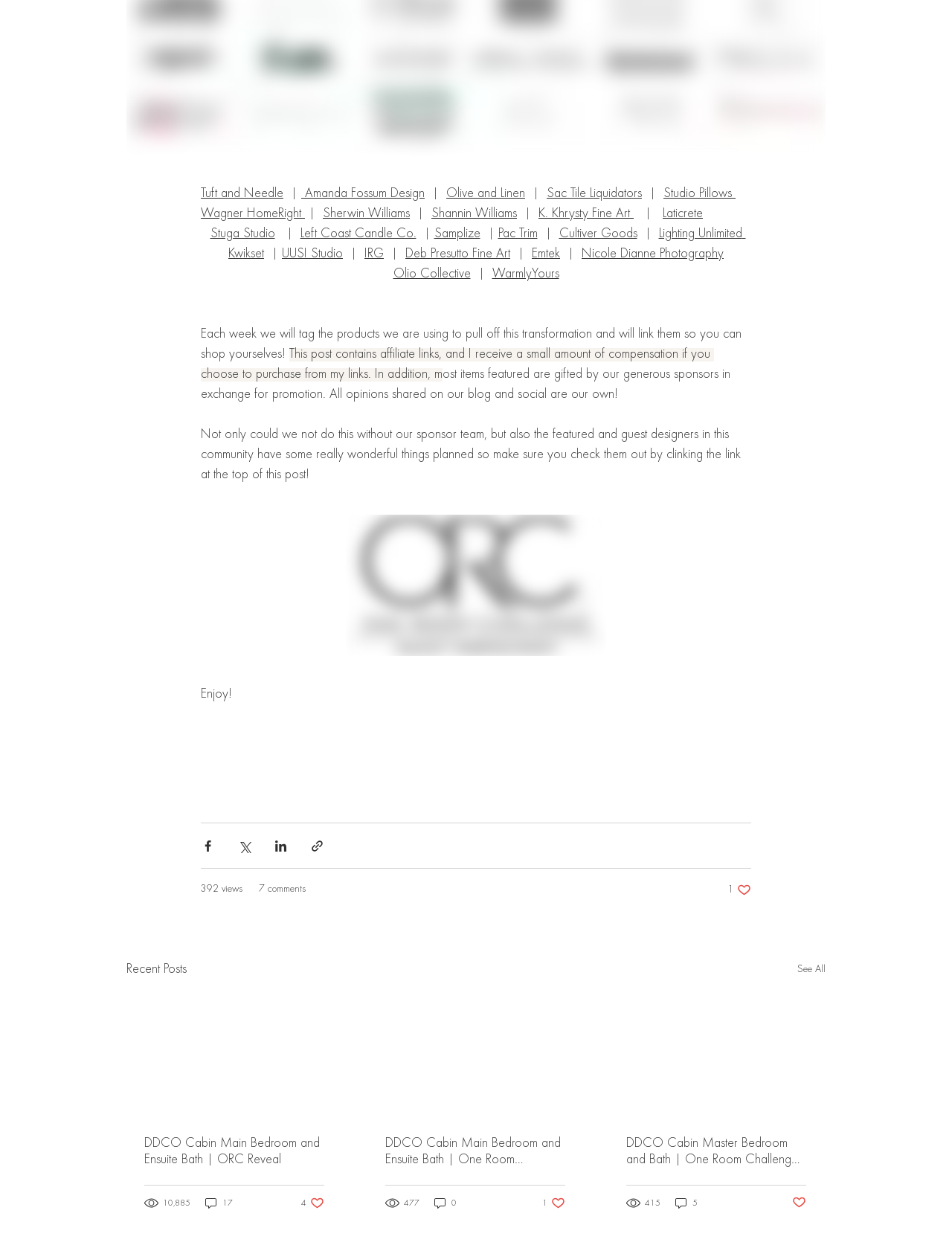Determine the bounding box coordinates of the element that should be clicked to execute the following command: "Like the post".

[0.764, 0.706, 0.789, 0.717]